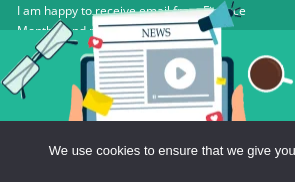What is the purpose of the cookie consent notice?
Identify the answer in the screenshot and reply with a single word or phrase.

user privacy and experience